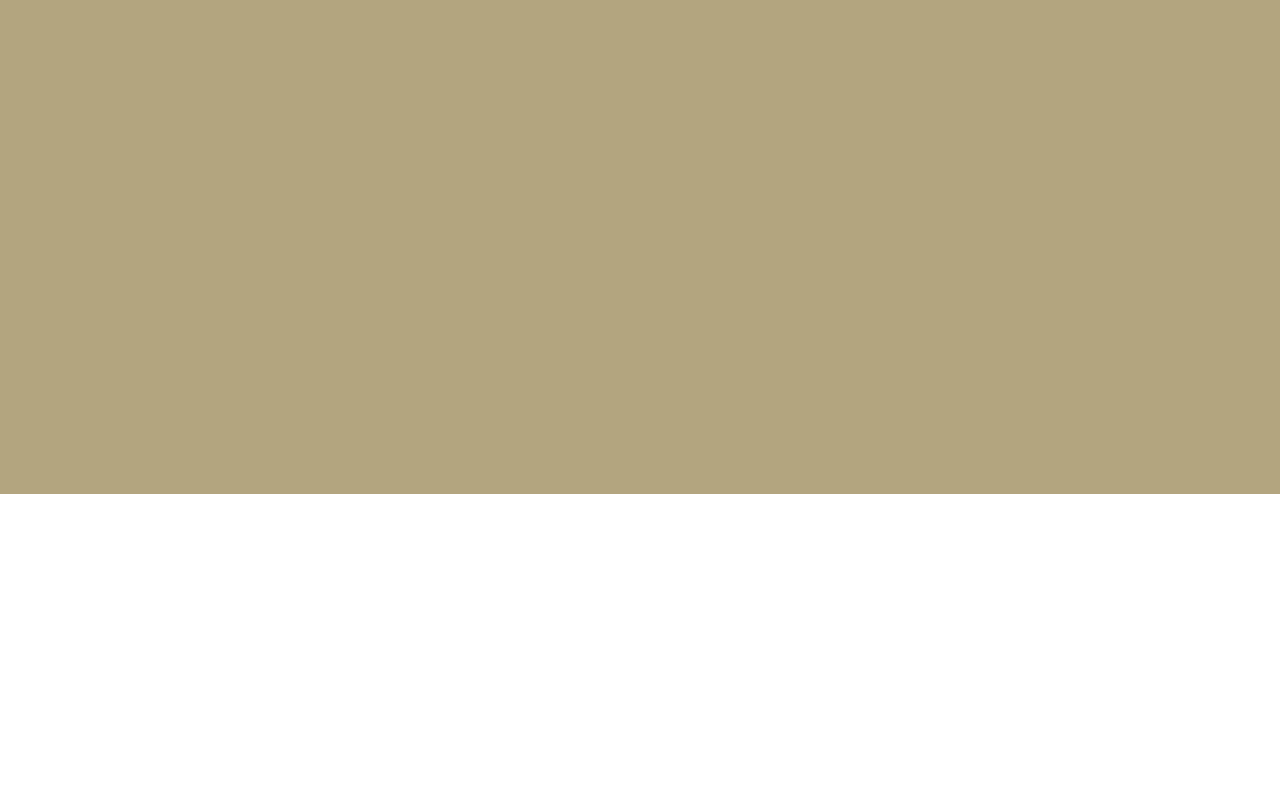What is the company name mentioned in the footer?
Look at the image and respond to the question as thoroughly as possible.

I looked at the footer section of the webpage and found the text '©2024 Osco Media Group Ltd t/a Osco Studios. All Rights Reserved.' which mentions the company name as Osco Media Group Ltd.